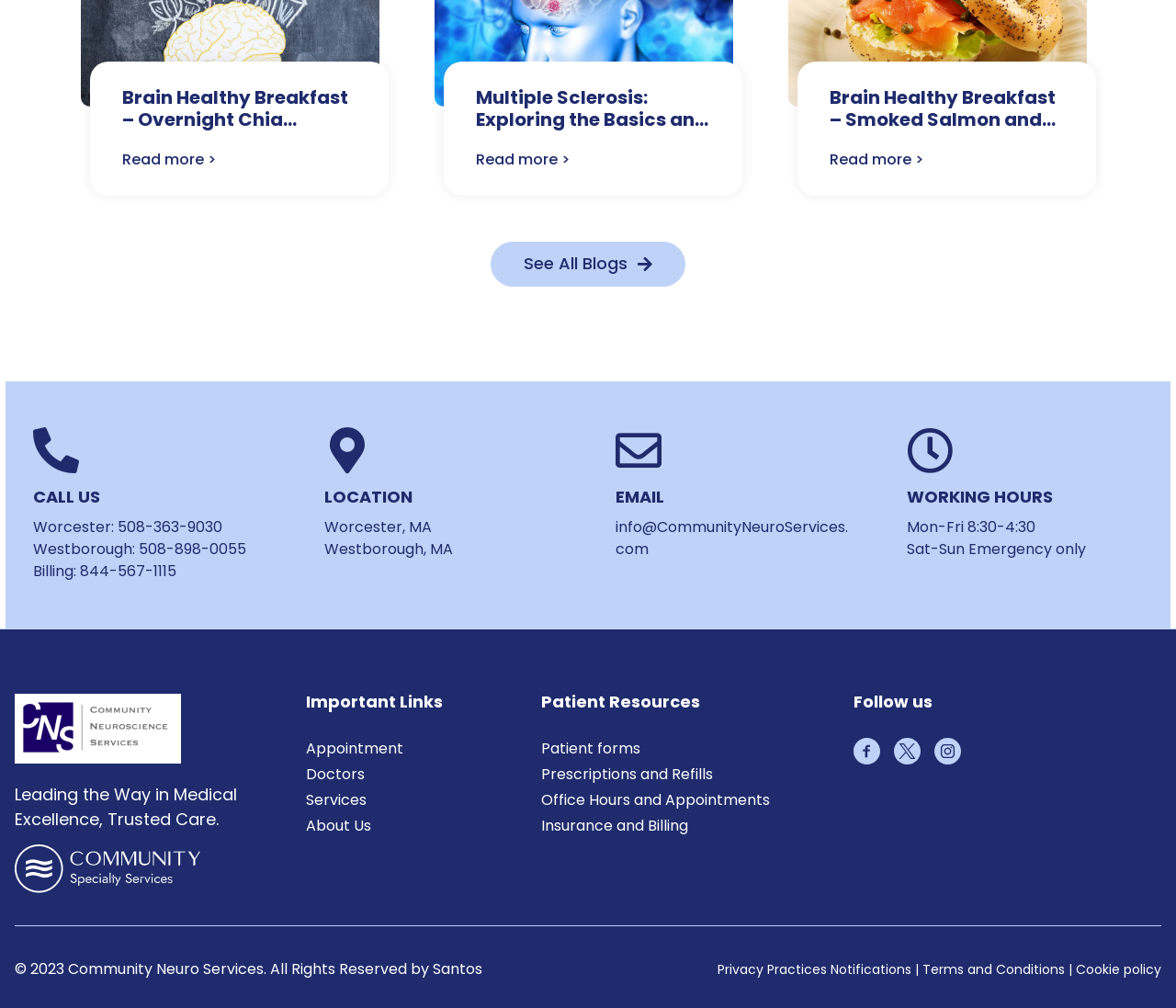Refer to the screenshot and give an in-depth answer to this question: What are the working hours of the medical service?

The working hours of the medical service can be found in the 'WORKING HOURS' section, where the hours are explicitly stated. The hours are listed as Monday to Friday from 8:30 to 4:30, and Saturday and Sunday are only for emergency cases.